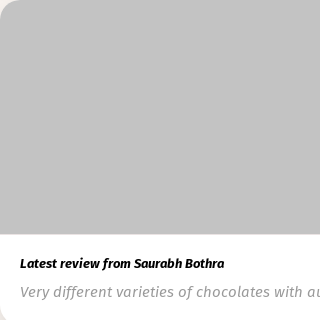Why is the shop a good place to buy gift boxes?
Provide a detailed and well-explained answer to the question.

The caption states that the shop has nominal rates, which makes it an attractive option for buying gift boxes, suggesting that the prices are reasonable and affordable.